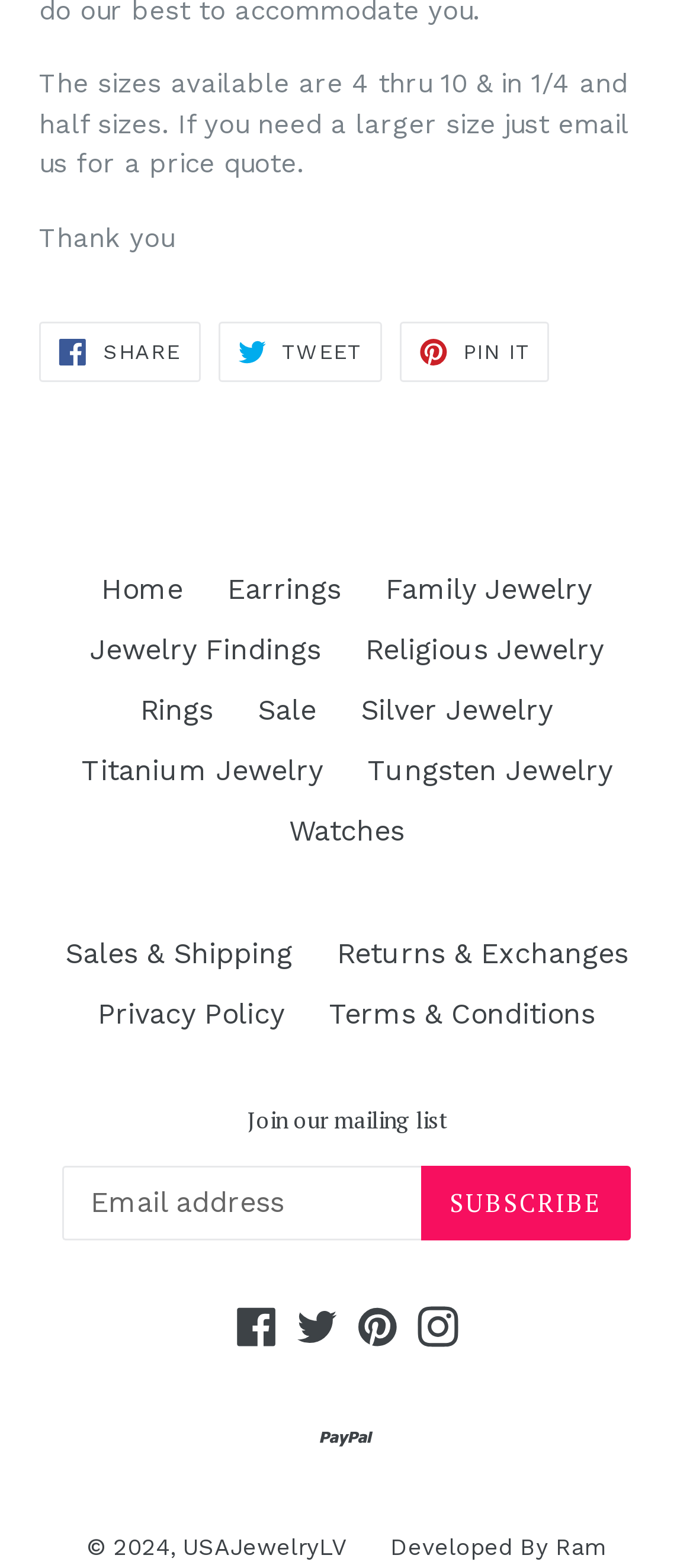Determine the bounding box coordinates of the section I need to click to execute the following instruction: "Enter your name in the input field". Provide the coordinates as four float numbers between 0 and 1, i.e., [left, top, right, bottom].

None